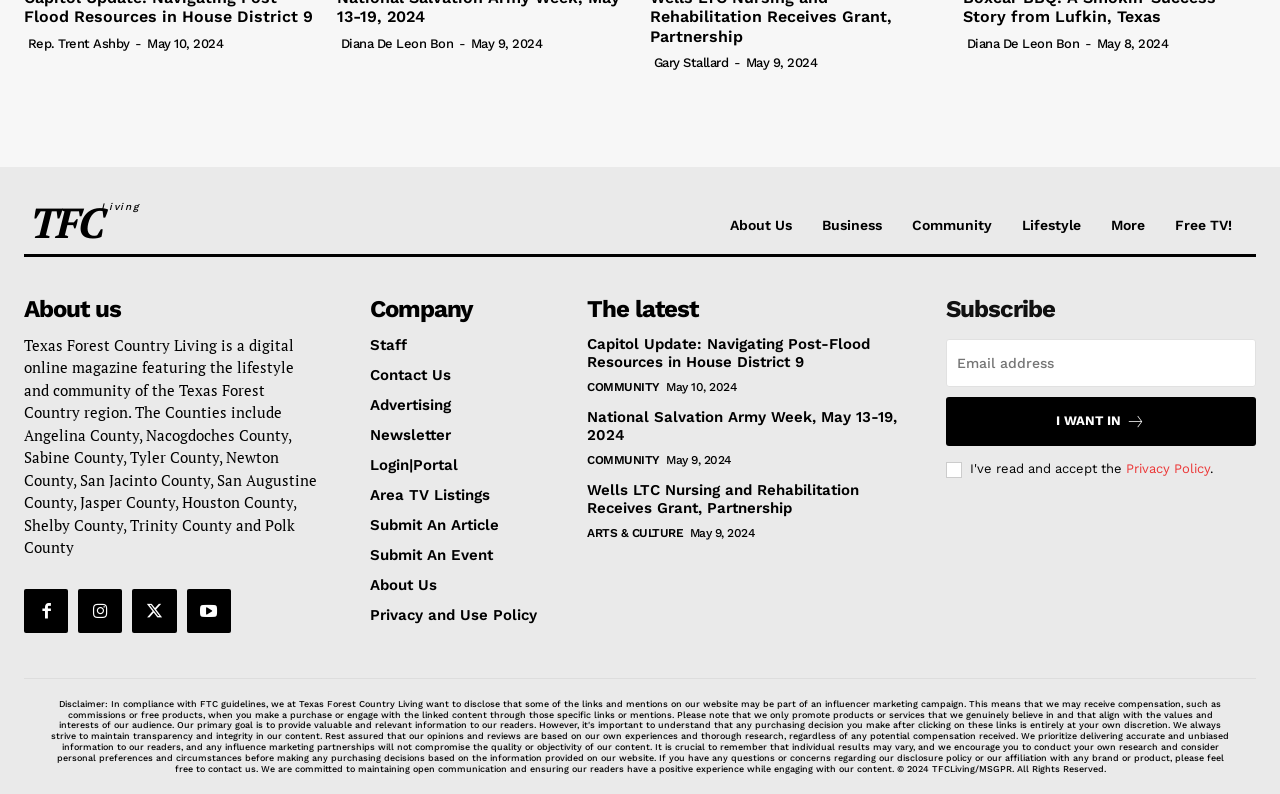Identify the bounding box coordinates for the element that needs to be clicked to fulfill this instruction: "Read the article 'Capitol Update: Navigating Post-Flood Resources in House District 9'". Provide the coordinates in the format of four float numbers between 0 and 1: [left, top, right, bottom].

[0.459, 0.421, 0.68, 0.467]